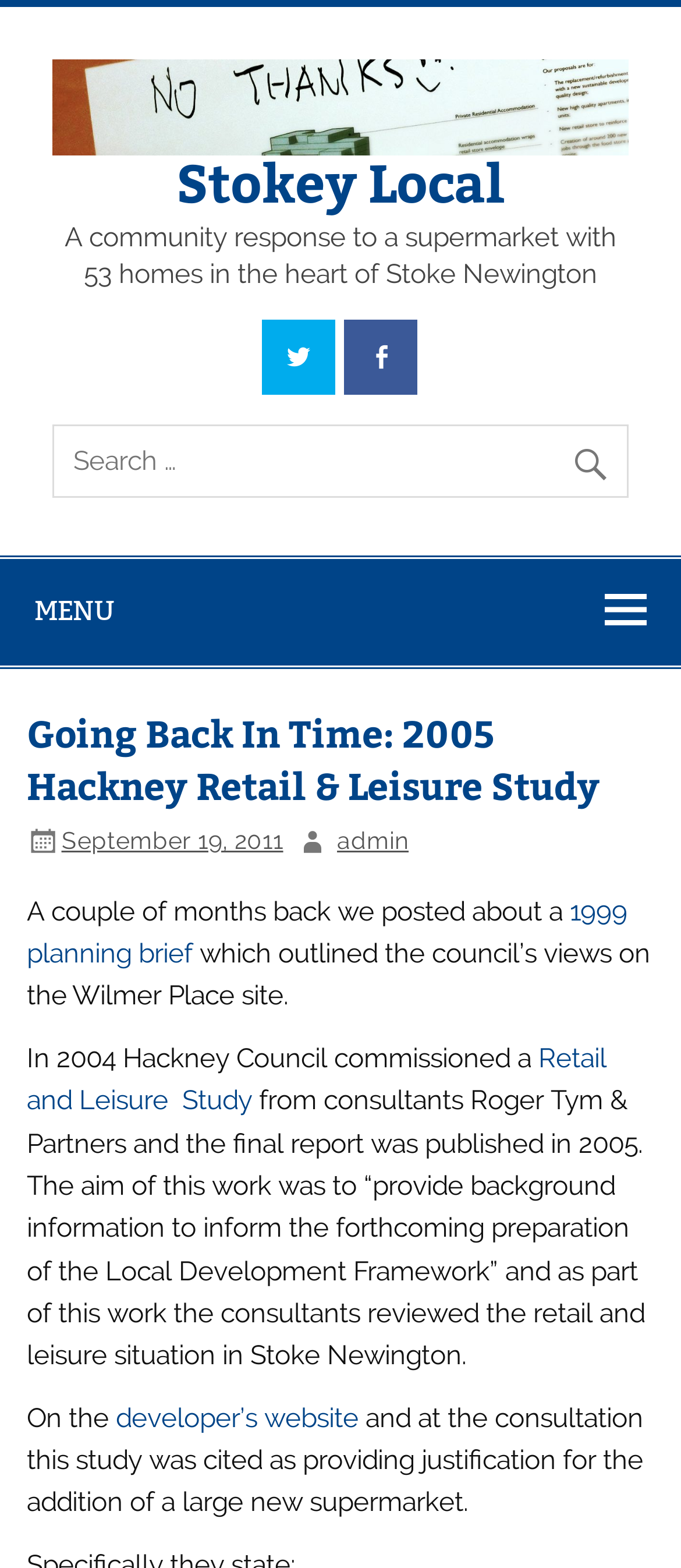Who is the author of the article?
Kindly offer a comprehensive and detailed response to the question.

The author of the article is mentioned as 'admin' in a link near the top of the webpage, below the main heading.